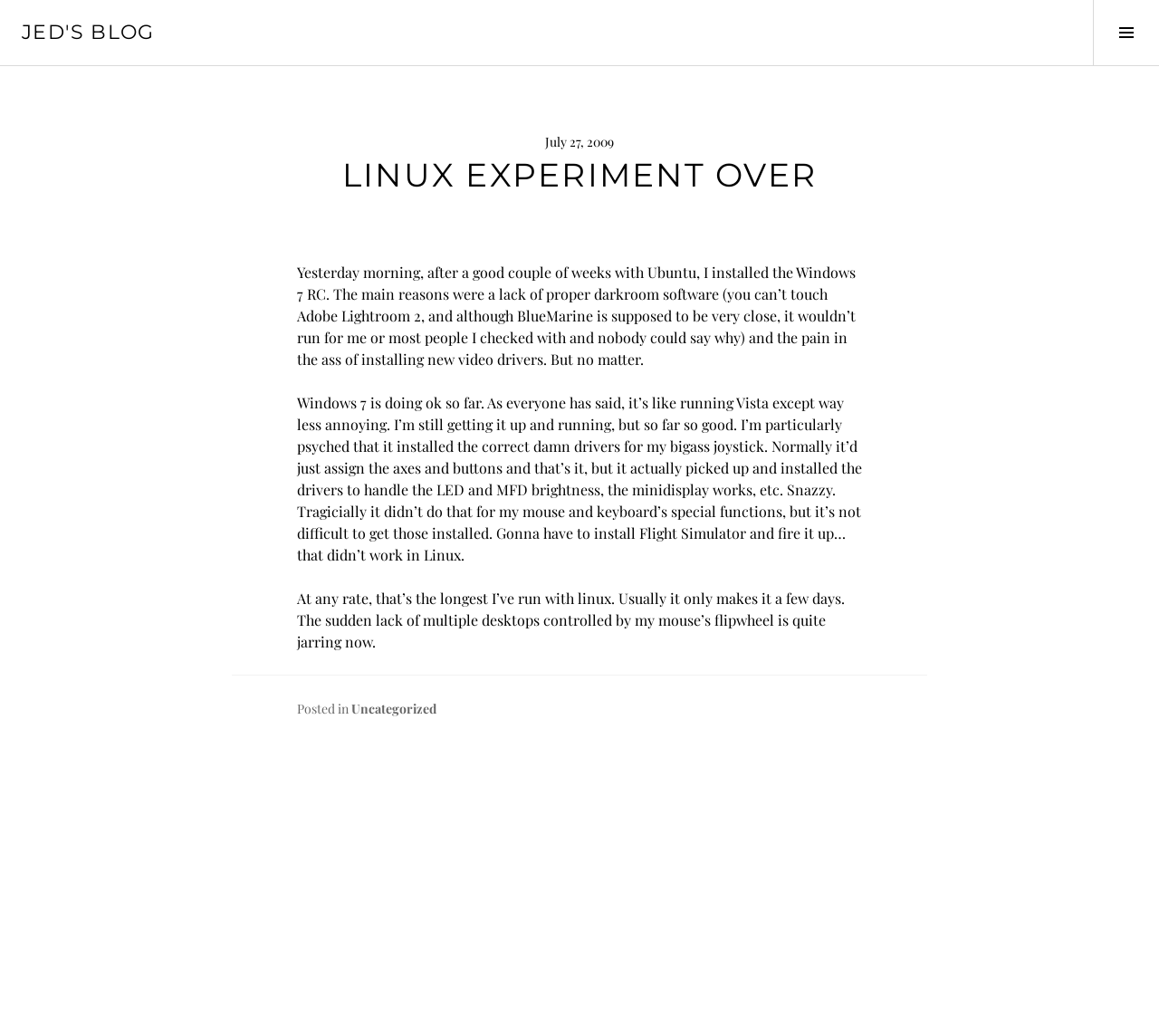Give a concise answer of one word or phrase to the question: 
What is the category of the blog post?

Uncategorized